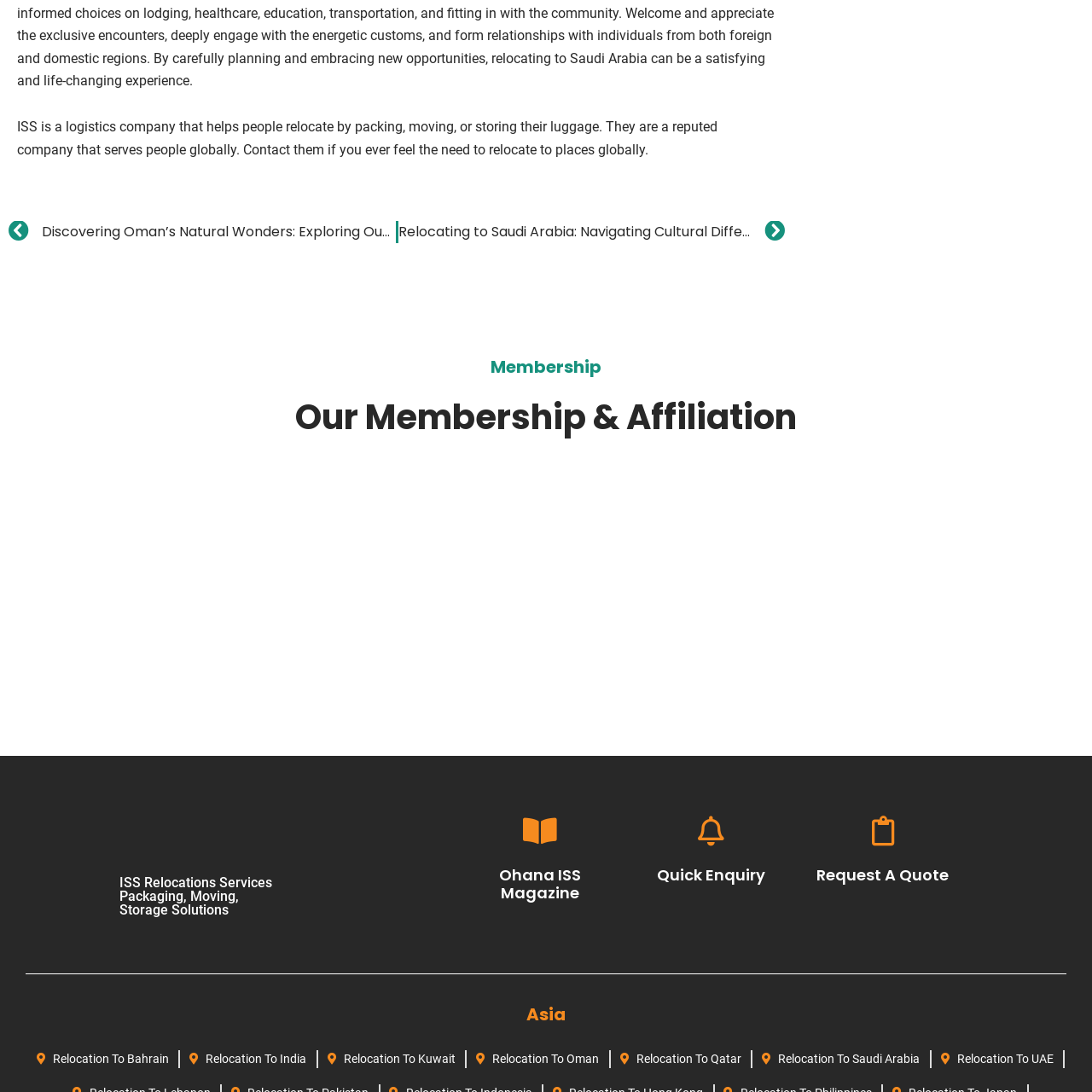What is the scope of ISS Relocations' operations?
Inspect the image surrounded by the red bounding box and answer the question using a single word or a short phrase.

Global